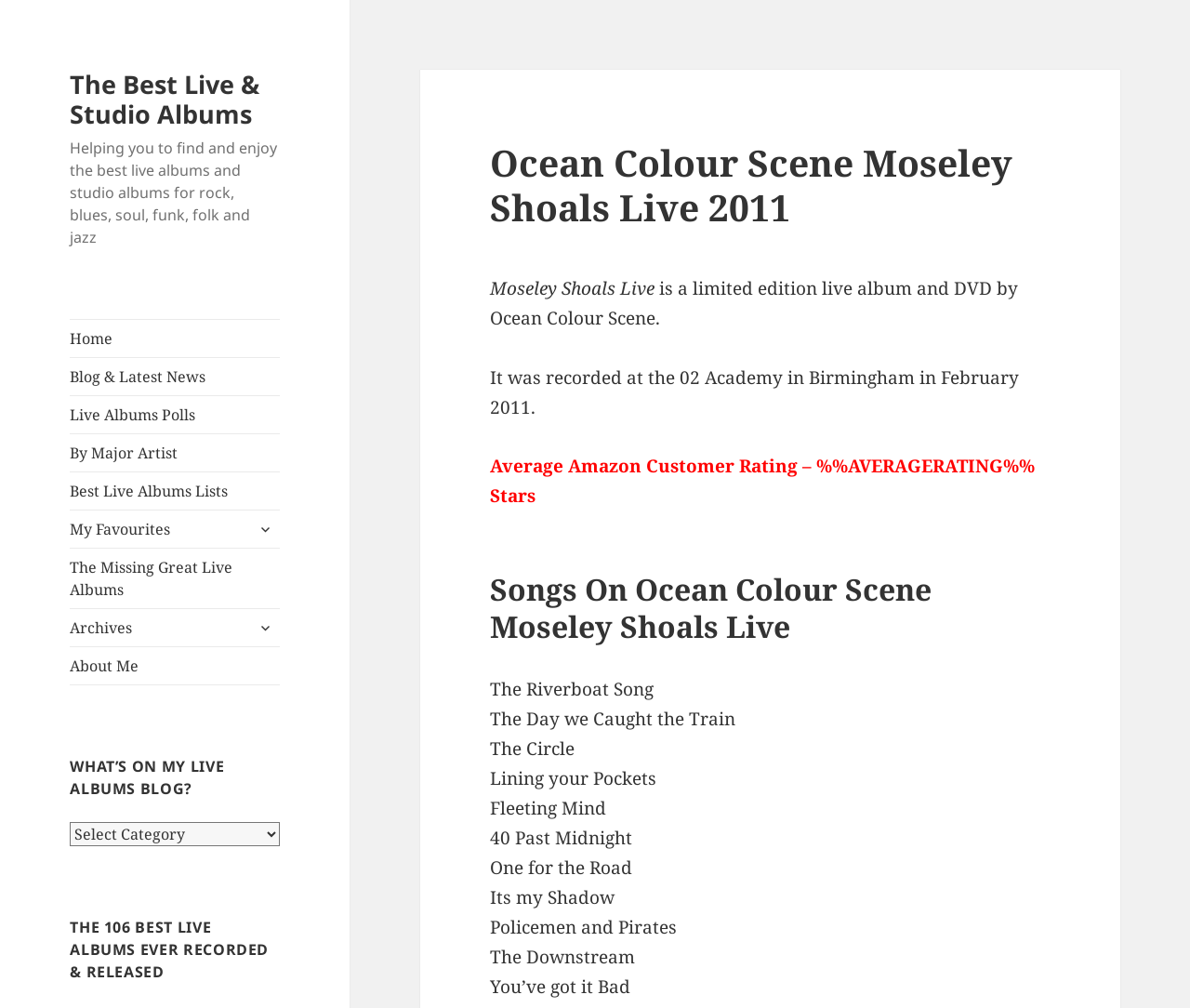Please determine the bounding box coordinates for the element with the description: "expand child menu".

[0.21, 0.608, 0.235, 0.637]